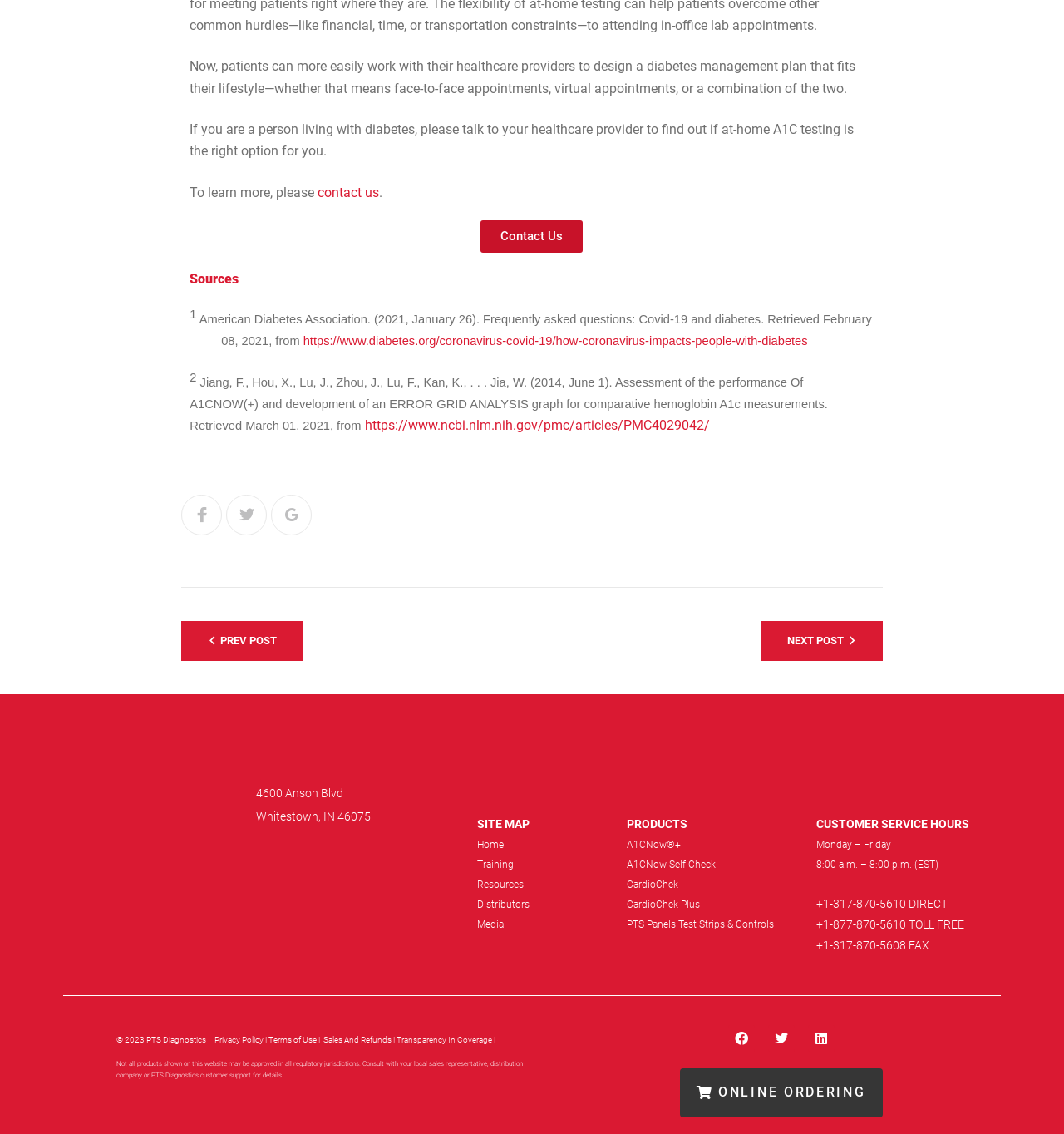What is the phone number for customer service?
Look at the screenshot and provide an in-depth answer.

The customer service phone number can be found in the 'CUSTOMER SERVICE HOURS' section, which lists the phone number as +1-317-870-5610 DIRECT.